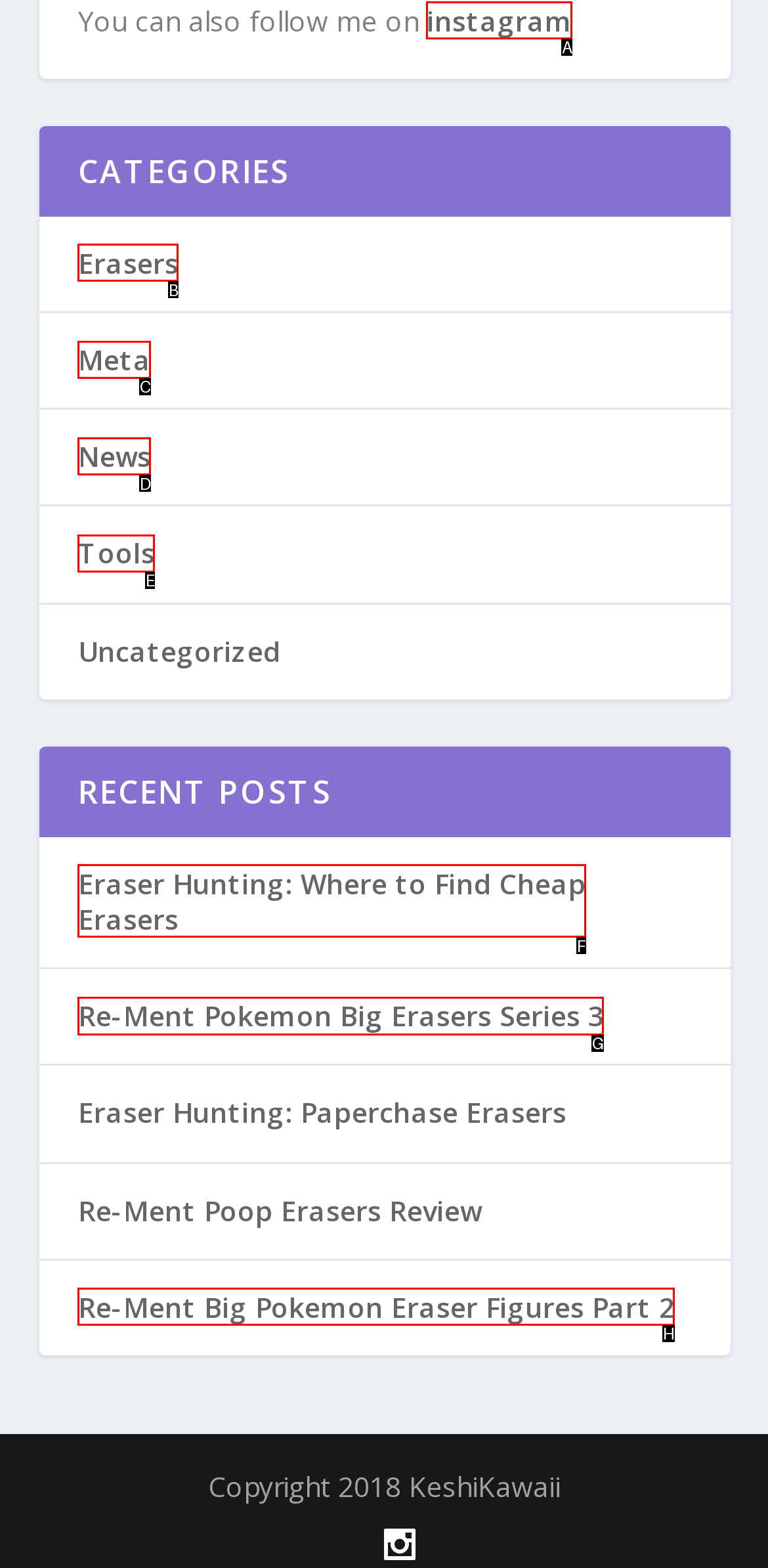Tell me which option I should click to complete the following task: Go to Re-Ment Pokemon Big Erasers Series 3 page
Answer with the option's letter from the given choices directly.

G